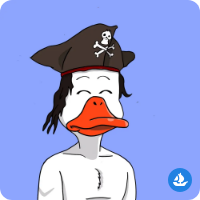Detail everything you observe in the image.

The image features a whimsical cartoon character resembling a duck dressed as a pirate. This character sports a classic pirate hat adorned with a skull and crossbones, adding a playful touch to the overall design. The duck has bright orange beak and feet, with a content expression characterized by closed eyes and a wide smile. Its body is minimally depicted, showcasing a bare chest, which emphasizes the humorous and lighthearted theme of the image. The background is a light blue, enhancing the vibrant and cheerful nature of the illustration. This character is associated with the "Nonco Ducks," a community highlighted in the Vacation Club context.